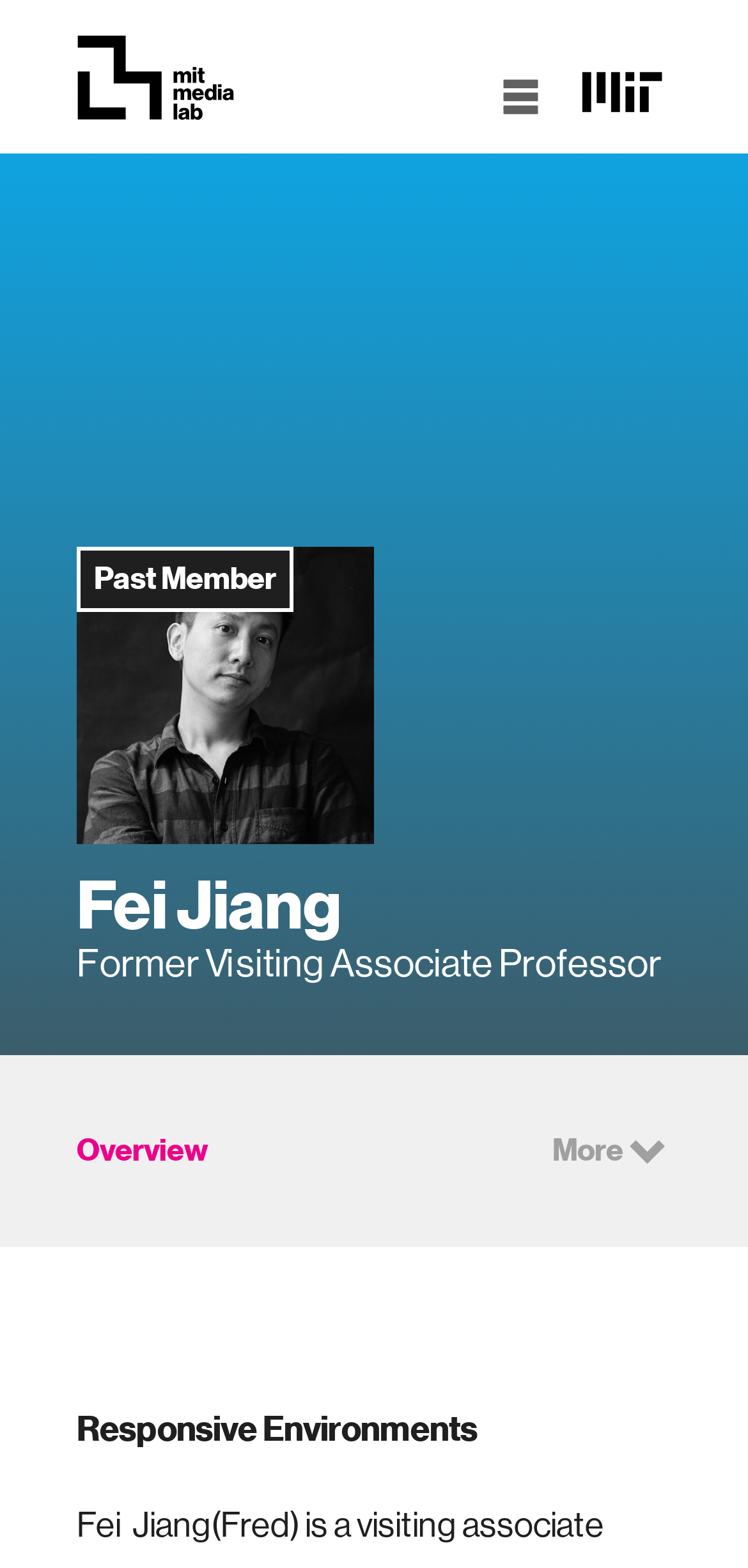Identify the bounding box for the element characterized by the following description: "Overview".

[0.103, 0.722, 0.279, 0.746]